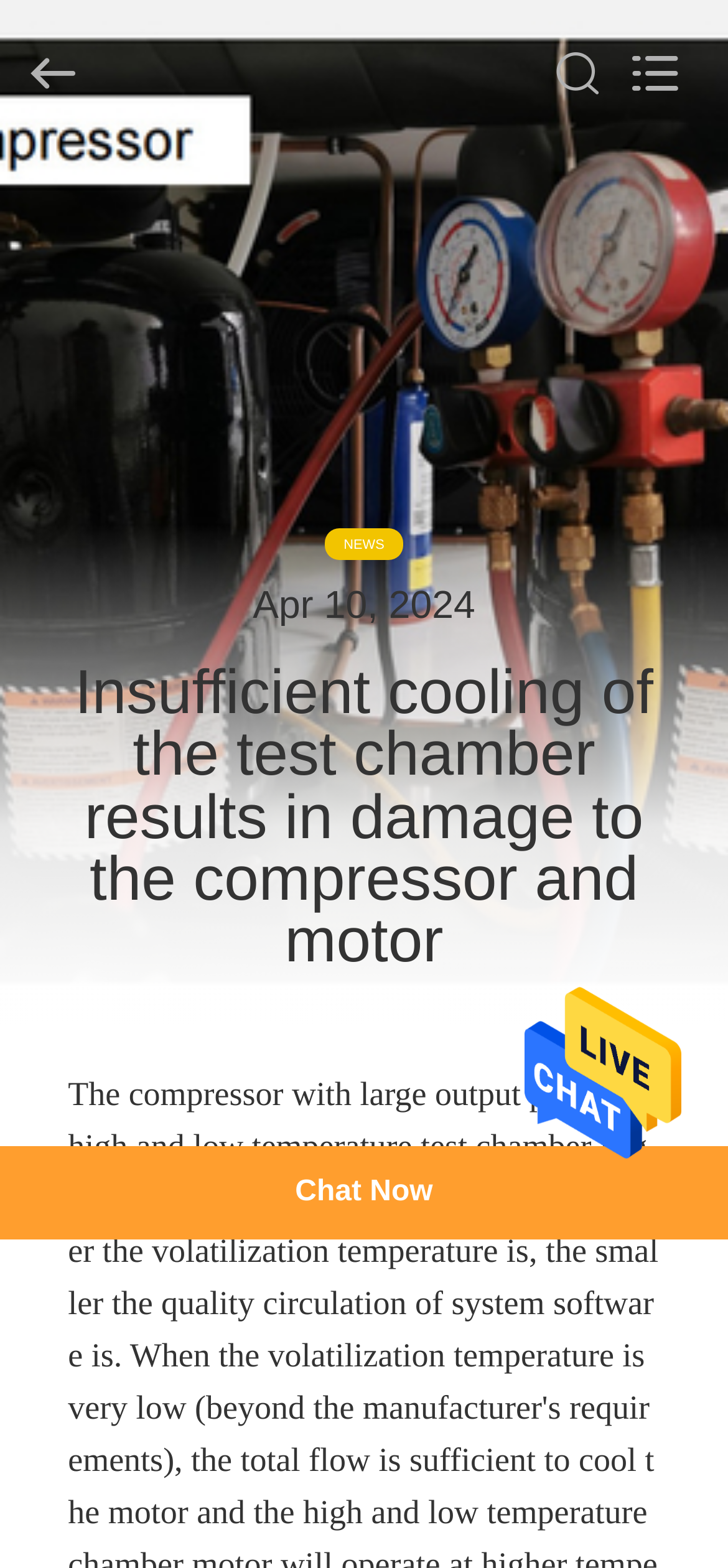Can you find the bounding box coordinates for the element that needs to be clicked to execute this instruction: "Search what you want"? The coordinates should be given as four float numbers between 0 and 1, i.e., [left, top, right, bottom].

[0.0, 0.0, 0.88, 0.093]